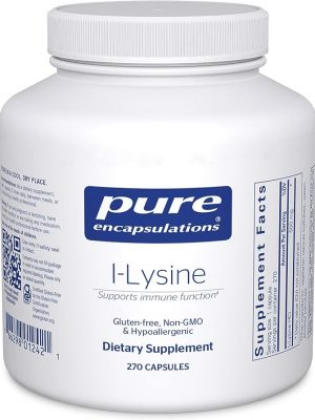Is the product gluten-free?
Please respond to the question with a detailed and informative answer.

The product's label emphasizes that it is gluten-free, making it suitable for individuals with gluten intolerance or those who follow a gluten-free diet.